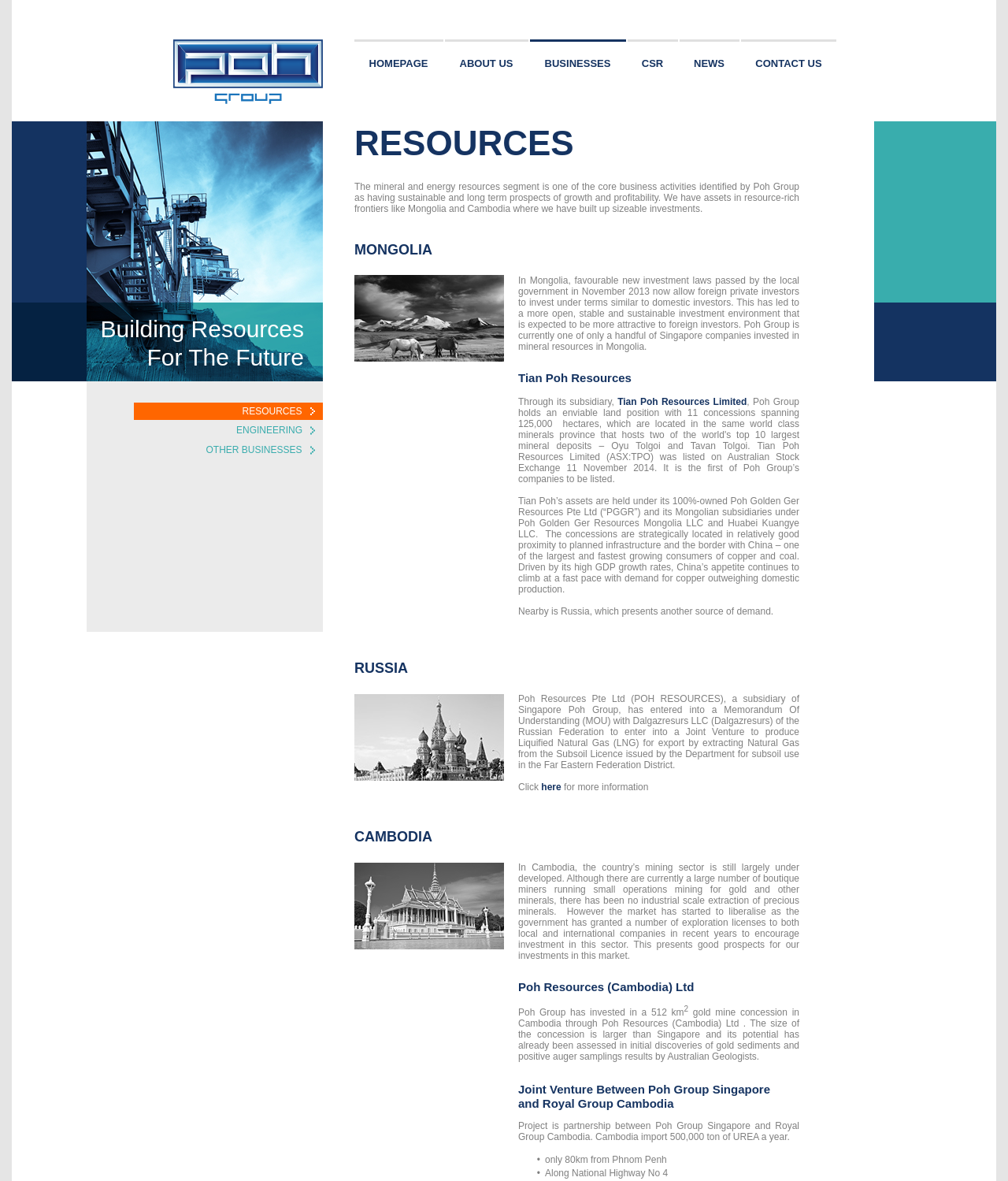Please indicate the bounding box coordinates of the element's region to be clicked to achieve the instruction: "Read more about Tian Poh Resources". Provide the coordinates as four float numbers between 0 and 1, i.e., [left, top, right, bottom].

[0.514, 0.336, 0.741, 0.345]